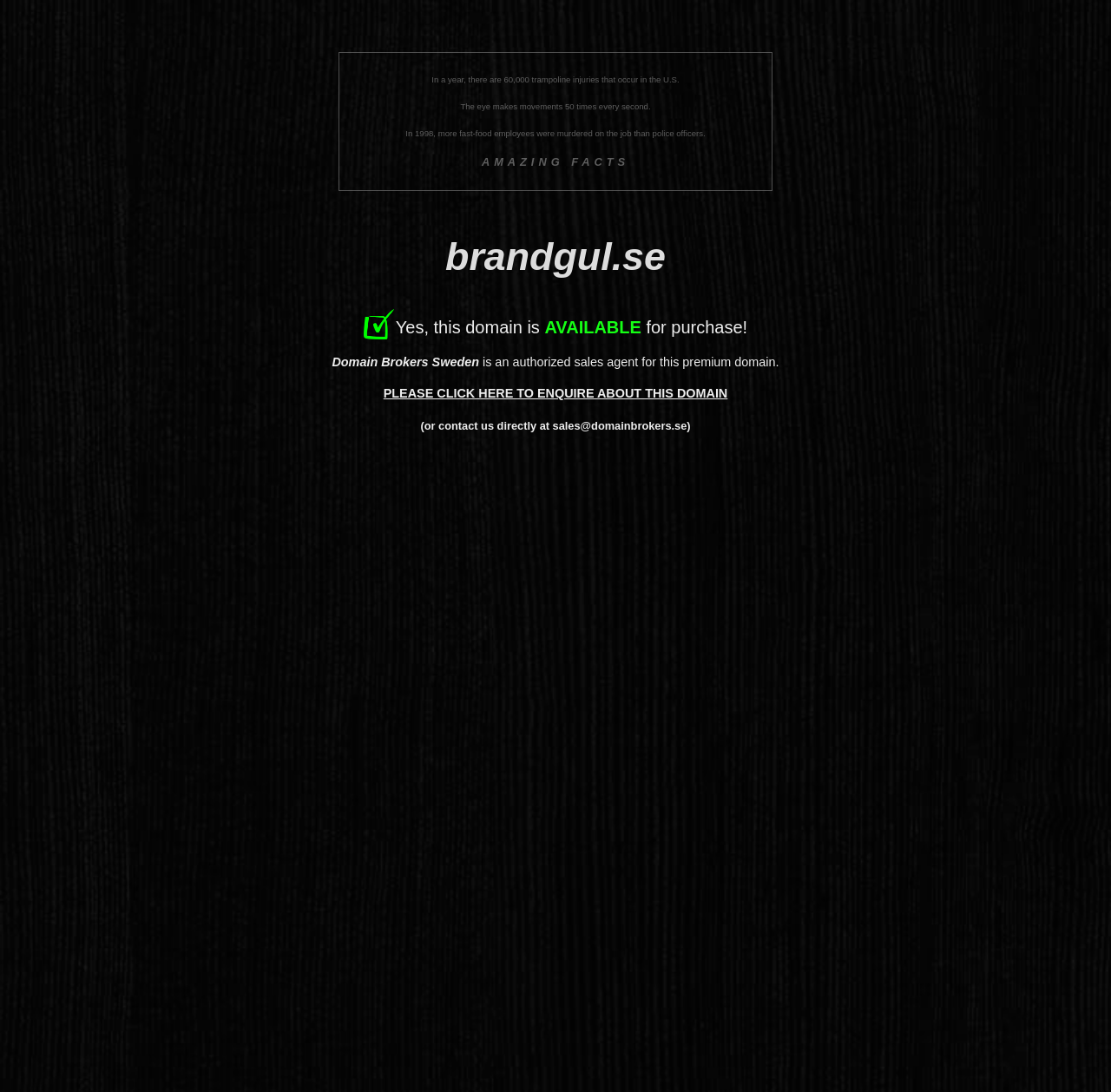Please respond to the question with a concise word or phrase:
What is the category of the domain for sale?

Premium domain